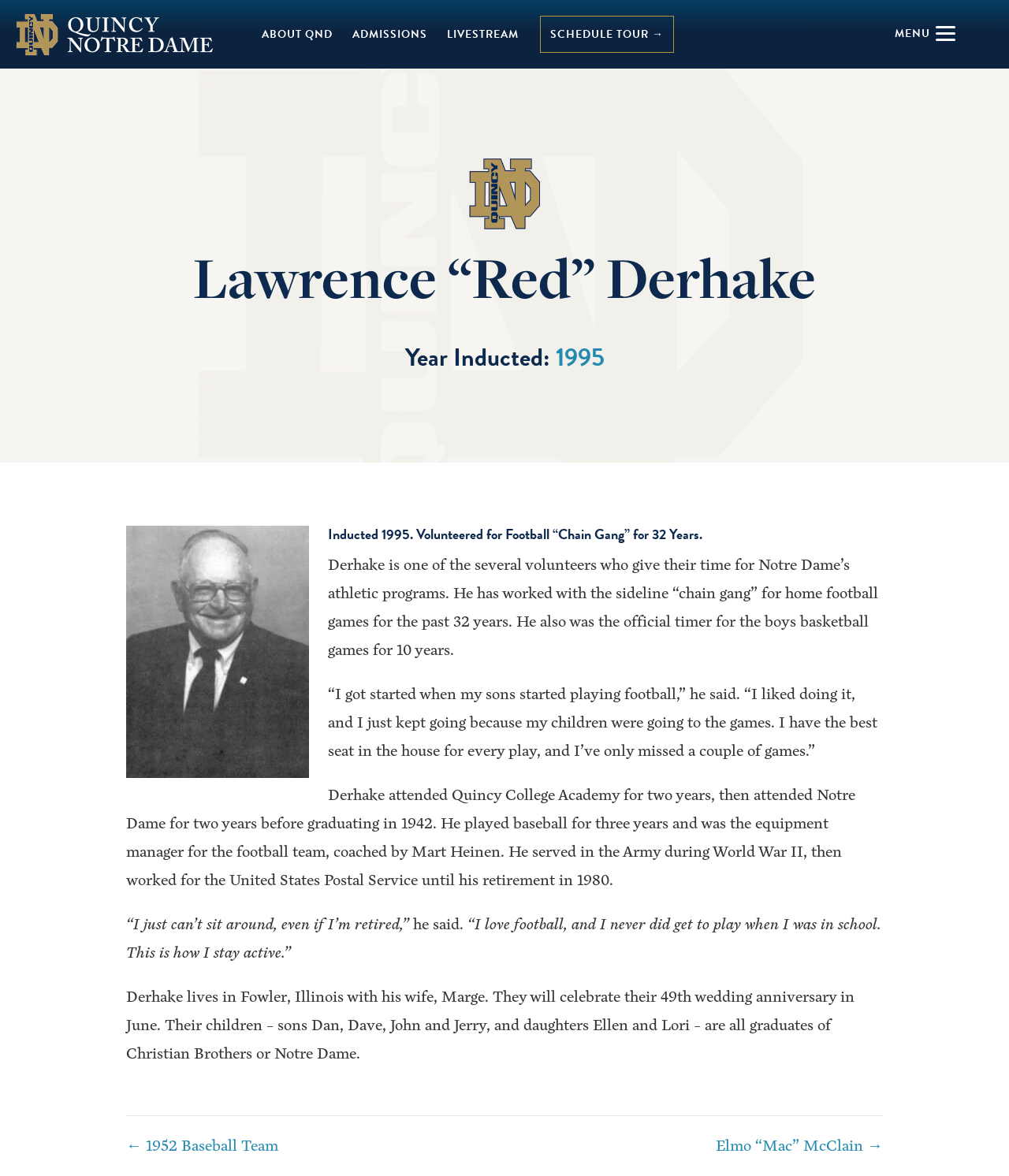Please determine the bounding box coordinates of the element to click in order to execute the following instruction: "Click the 'ABOUT QND' link". The coordinates should be four float numbers between 0 and 1, specified as [left, top, right, bottom].

[0.25, 0.014, 0.339, 0.044]